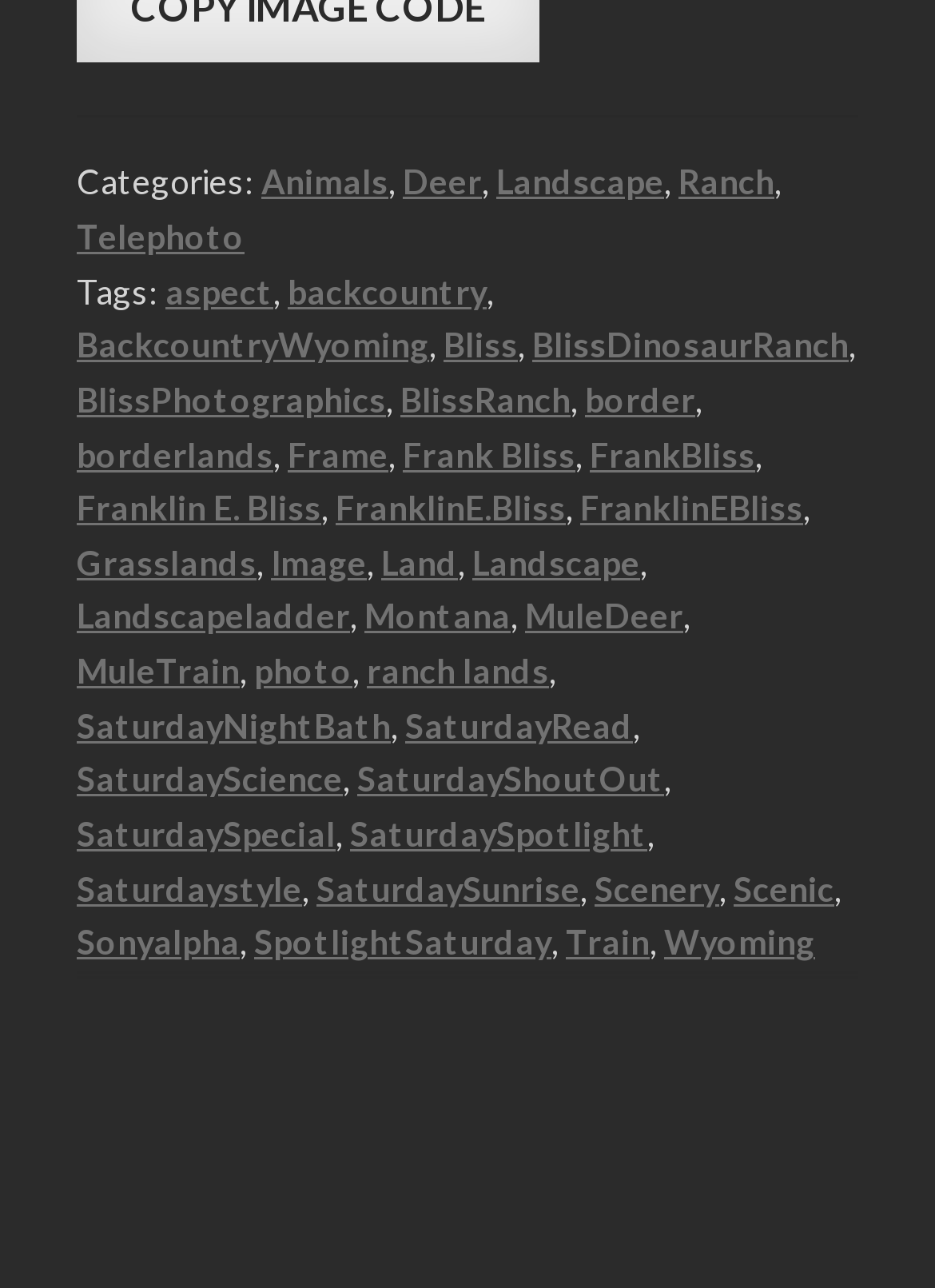Indicate the bounding box coordinates of the element that must be clicked to execute the instruction: "Check the 'SaturdaySpotlight' link". The coordinates should be given as four float numbers between 0 and 1, i.e., [left, top, right, bottom].

[0.374, 0.631, 0.692, 0.663]